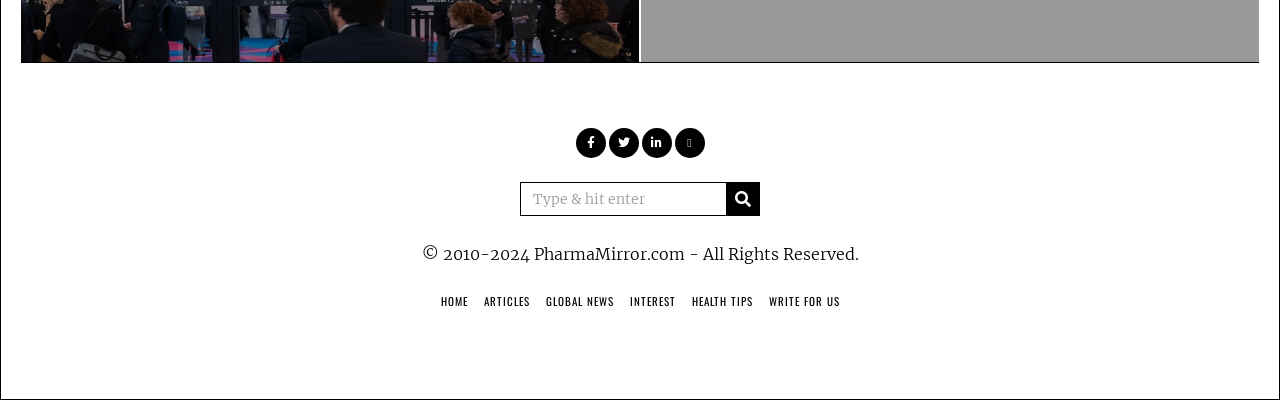What is the placeholder text in the search box?
Based on the screenshot, answer the question with a single word or phrase.

Type & hit enter